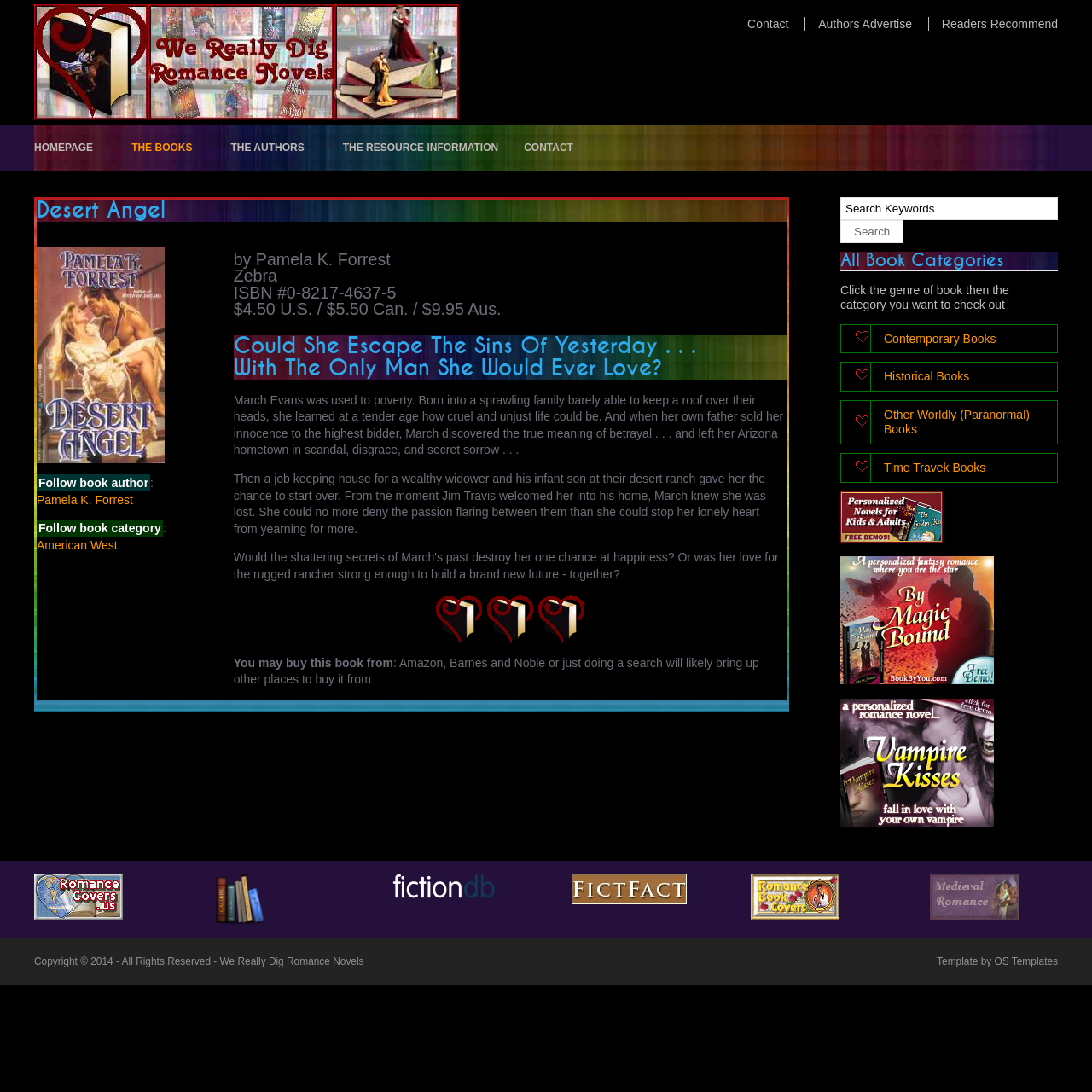Analyze the image and deliver a detailed answer to the question: Who is the author of the book?

The author of the book can be found in the text 'by Pamela K. Forrest' which is located below the book title and above the book description.